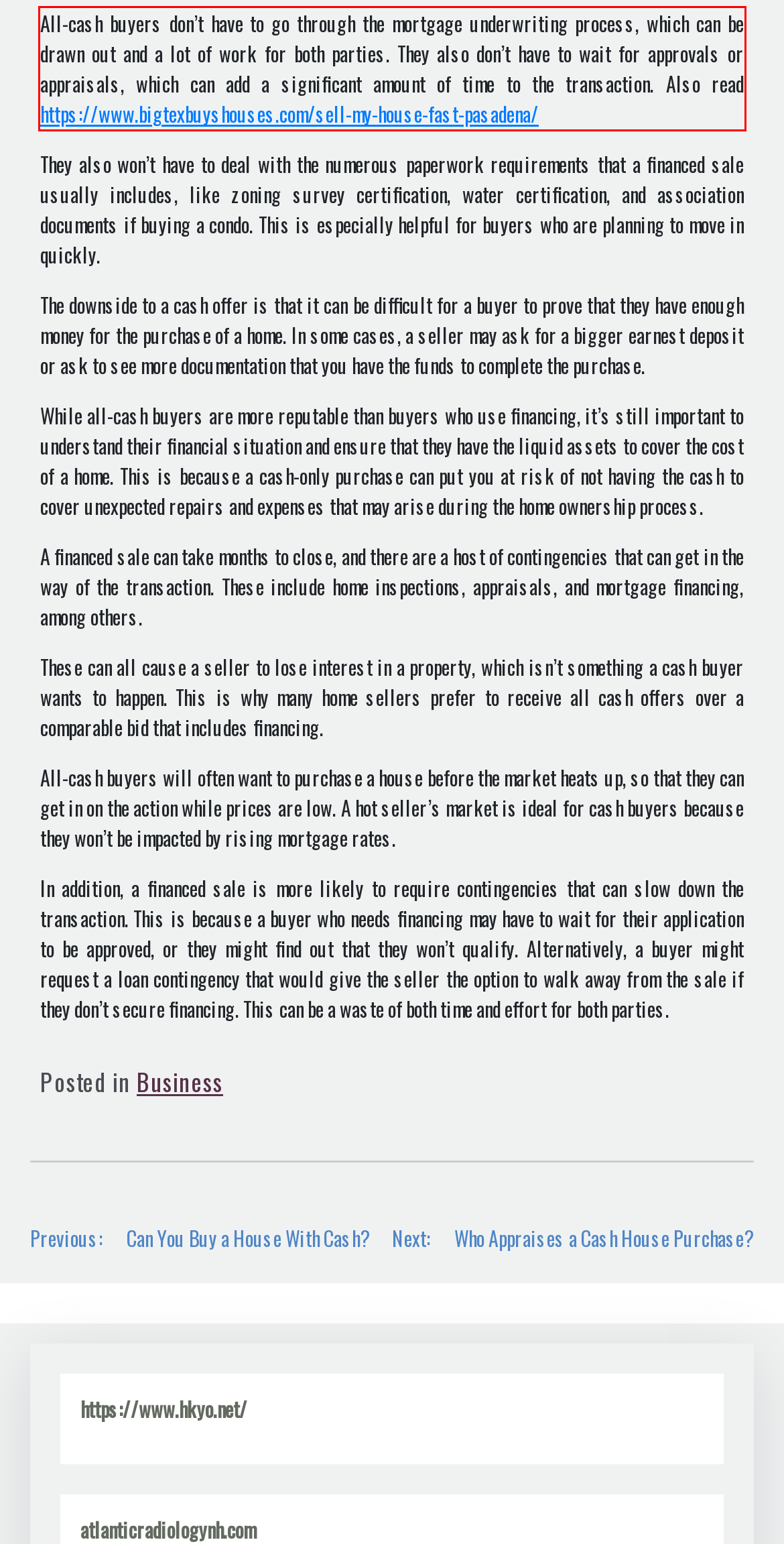Identify the text within the red bounding box on the webpage screenshot and generate the extracted text content.

All-cash buyers don’t have to go through the mortgage underwriting process, which can be drawn out and a lot of work for both parties. They also don’t have to wait for approvals or appraisals, which can add a significant amount of time to the transaction. Also read https://www.bigtexbuyshouses.com/sell-my-house-fast-pasadena/